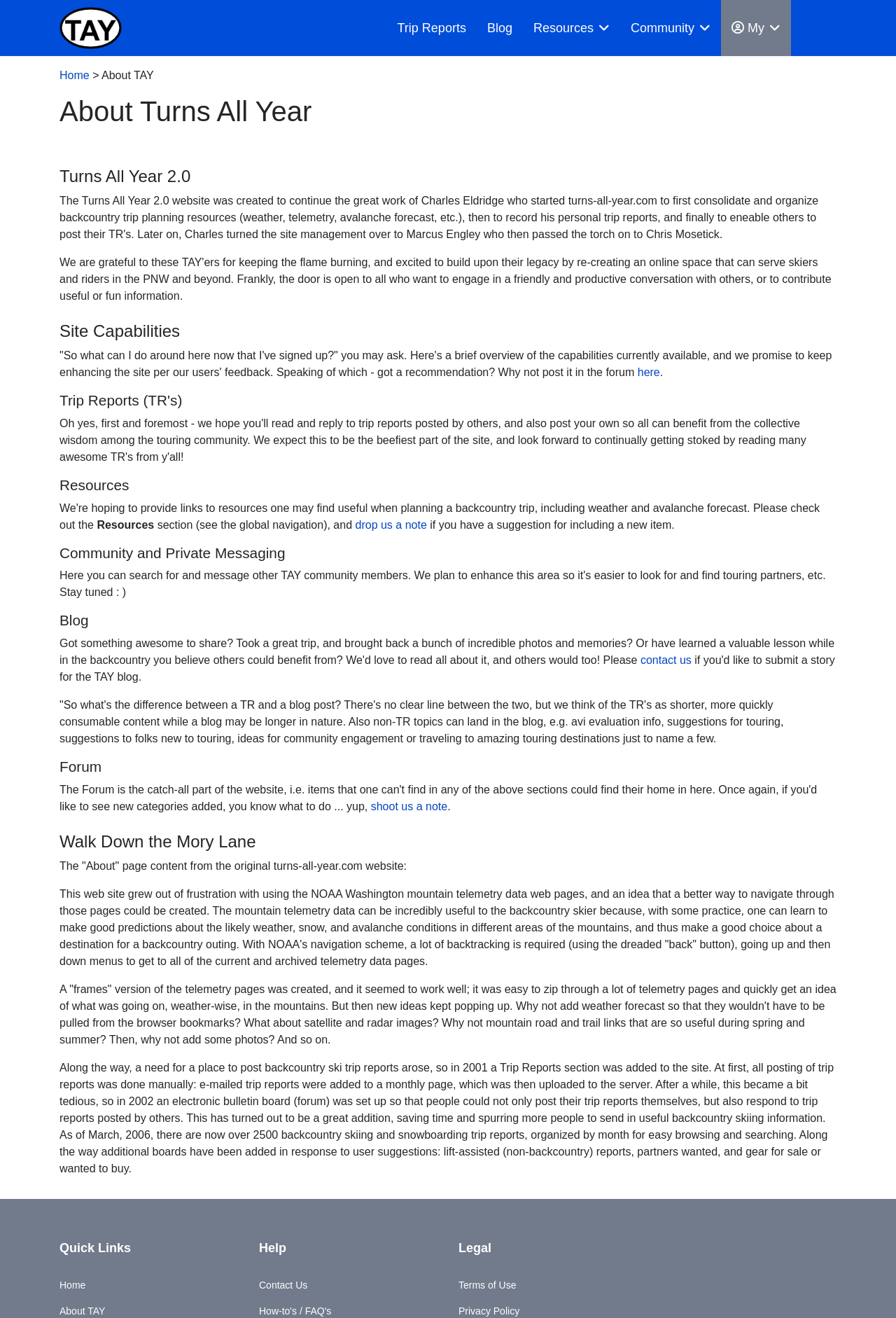Give a succinct answer to this question in a single word or phrase: 
How can users provide feedback on the website?

Post in the forum